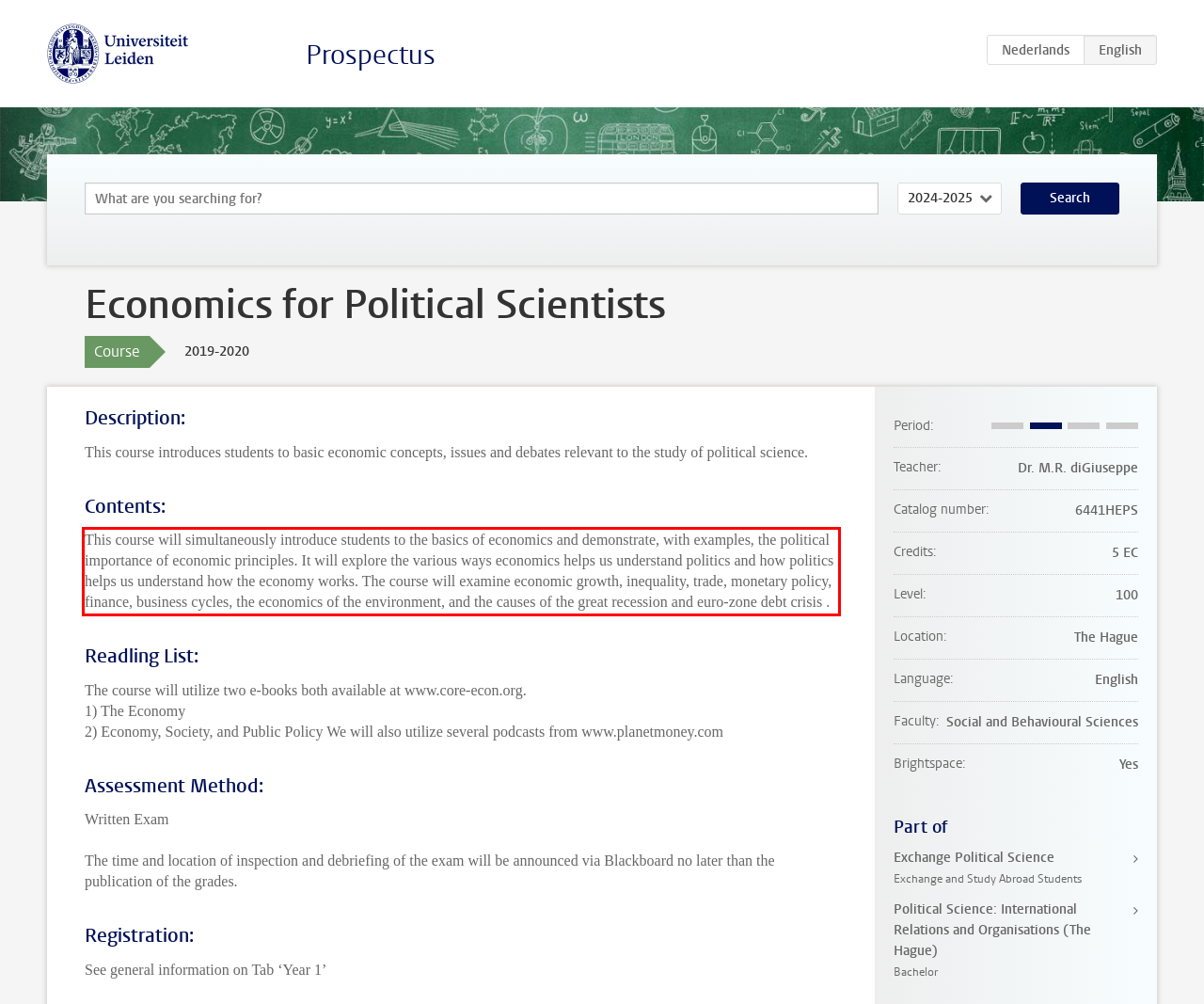Please examine the screenshot of the webpage and read the text present within the red rectangle bounding box.

This course will simultaneously introduce students to the basics of economics and demonstrate, with examples, the political importance of economic principles. It will explore the various ways economics helps us understand politics and how politics helps us understand how the economy works. The course will examine economic growth, inequality, trade, monetary policy, finance, business cycles, the economics of the environment, and the causes of the great recession and euro-zone debt crisis .